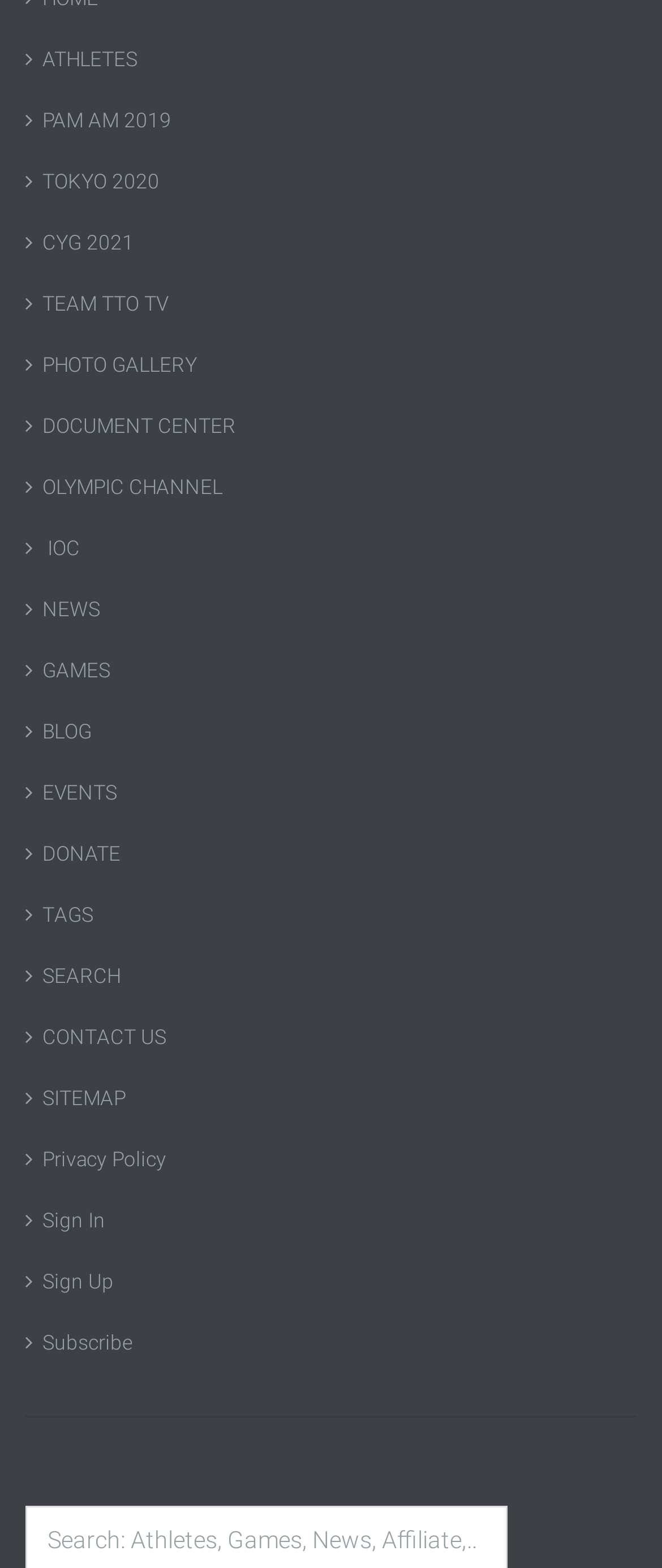Find the bounding box coordinates of the element to click in order to complete the given instruction: "View business details."

None